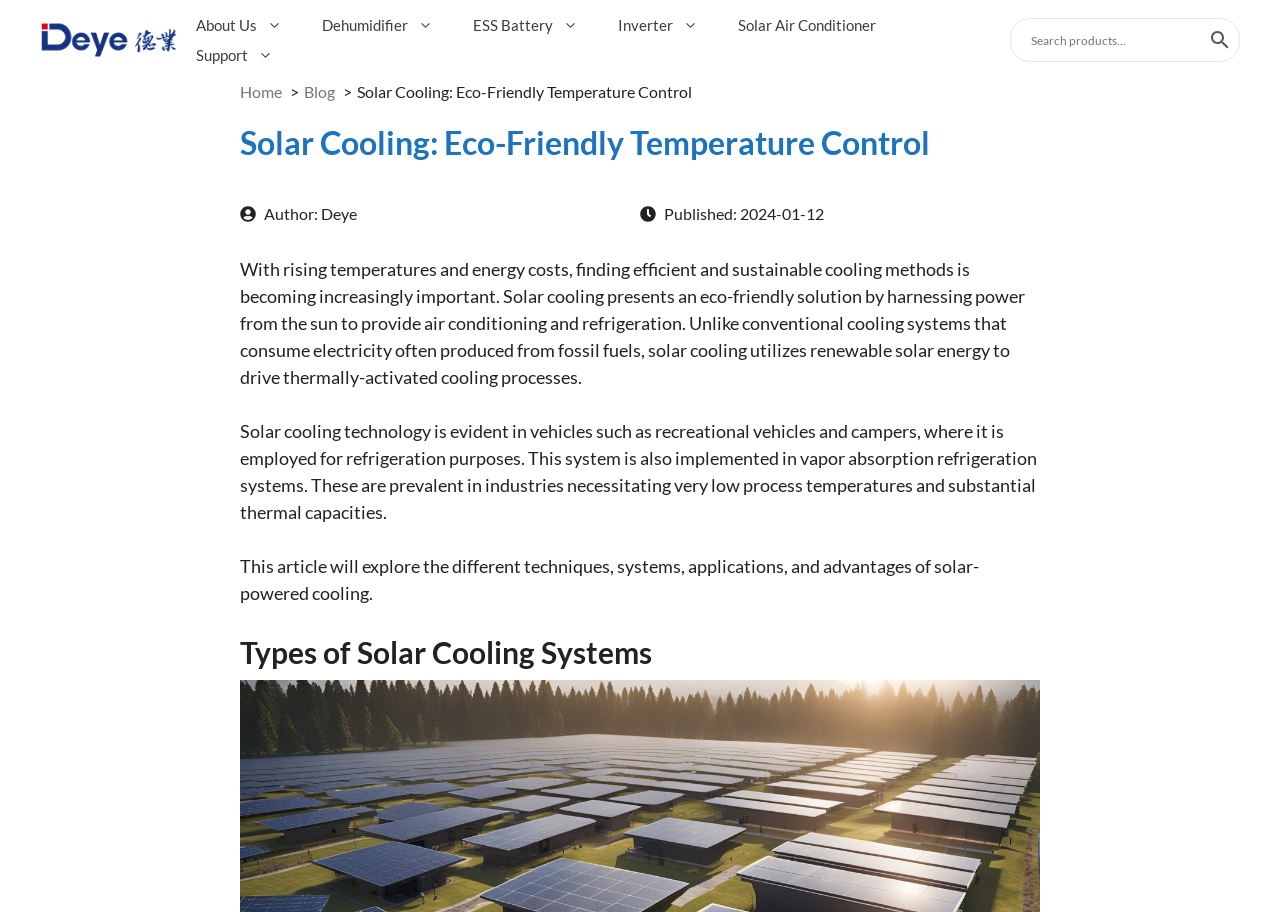What is the date of publication of the article?
Please give a detailed and elaborate answer to the question.

The date of publication is mentioned below the author's name, which is 'Deye'. The exact date is 2024-01-12.